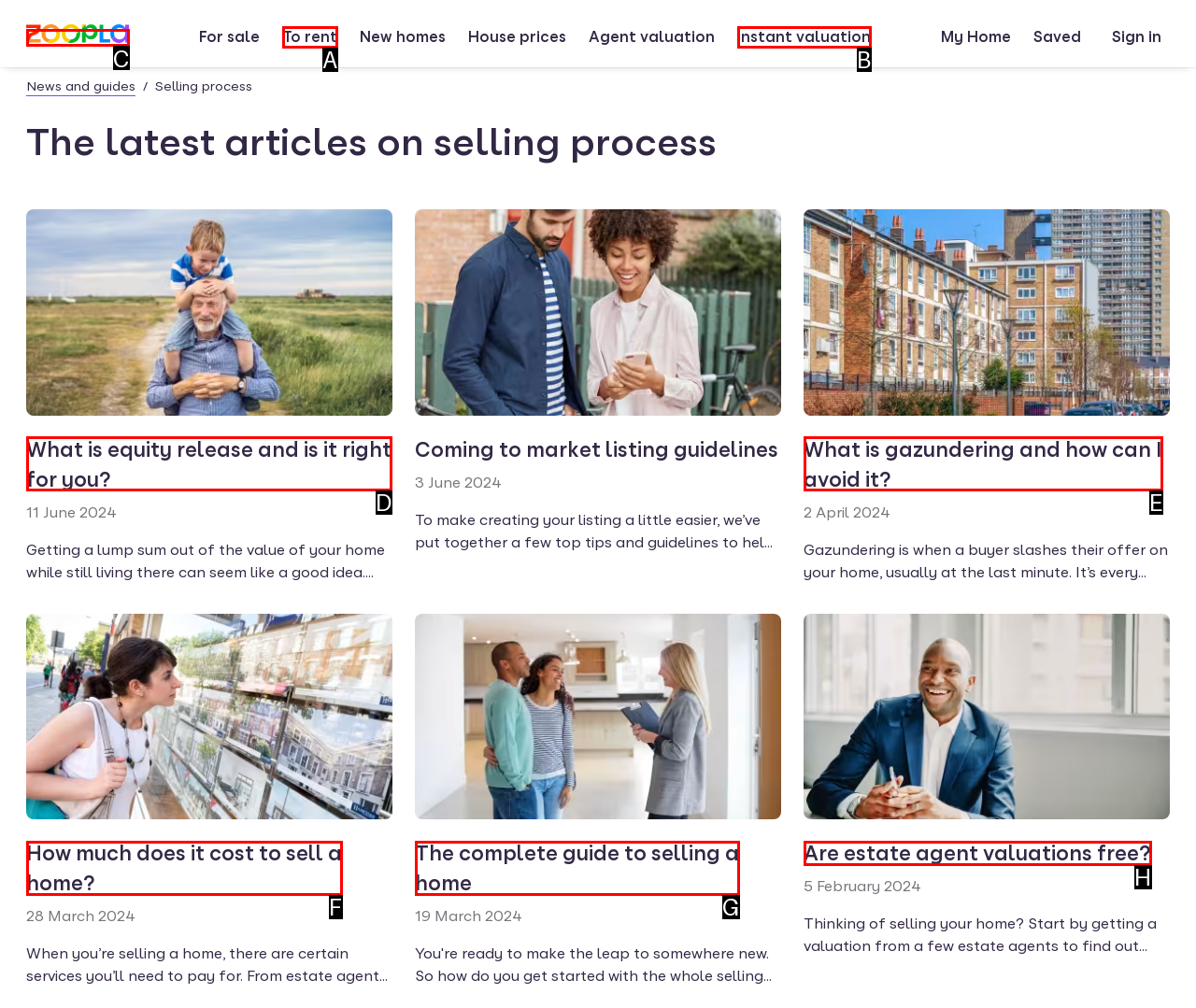Choose the UI element you need to click to carry out the task: Go to Zoopla's Homepage.
Respond with the corresponding option's letter.

C